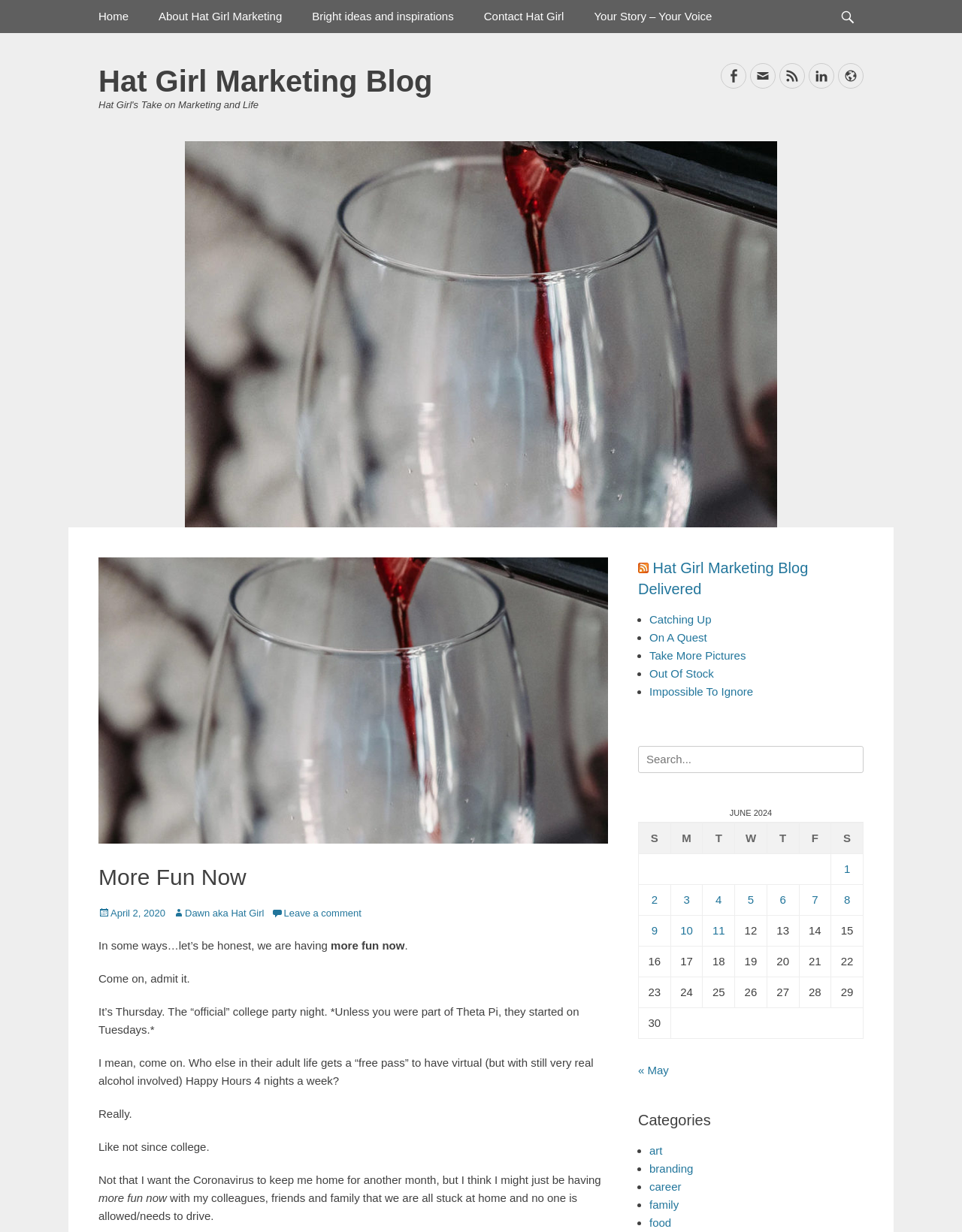Identify the bounding box coordinates of the section to be clicked to complete the task described by the following instruction: "View the 'Catching Up' link". The coordinates should be four float numbers between 0 and 1, formatted as [left, top, right, bottom].

[0.675, 0.497, 0.739, 0.508]